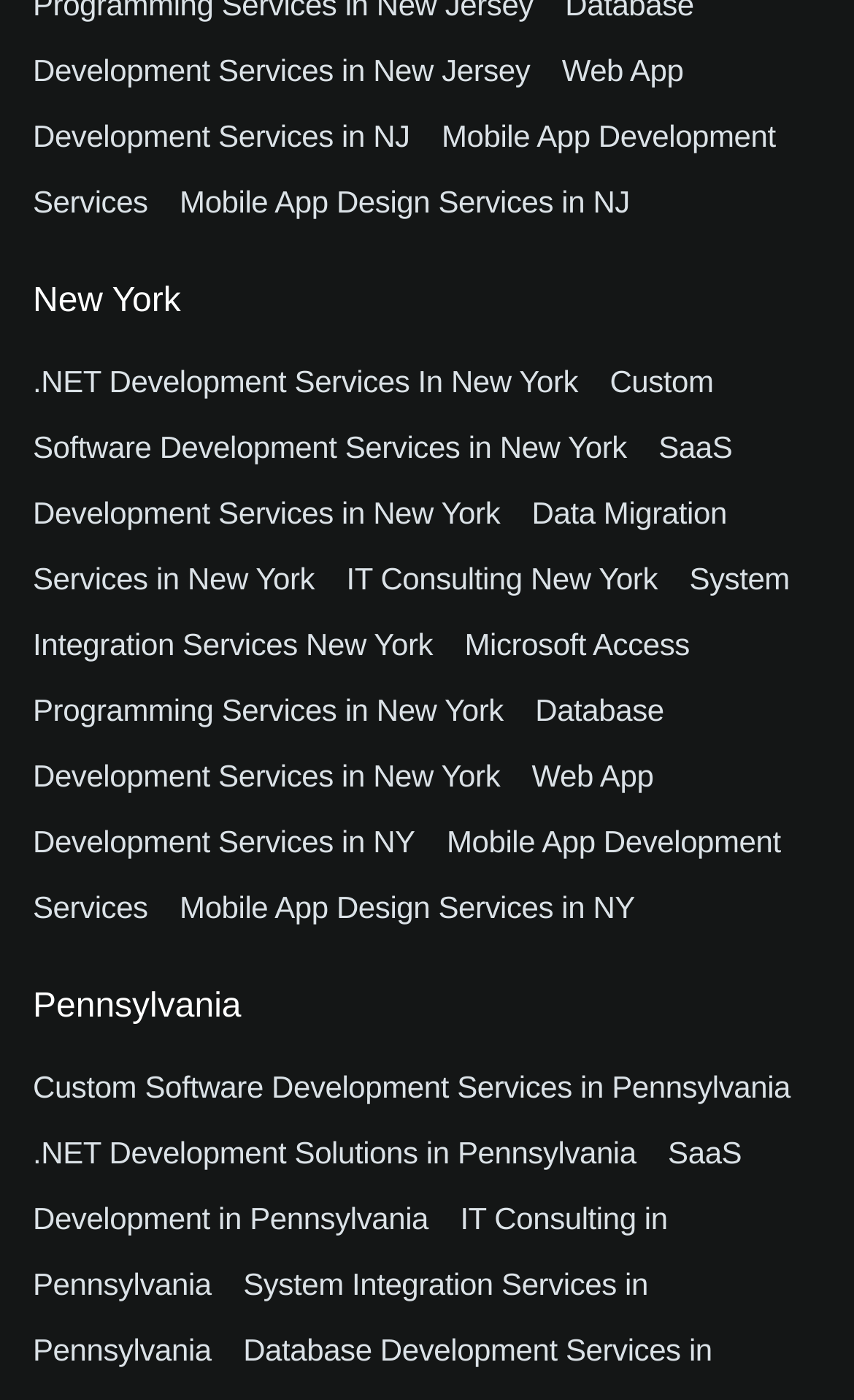Determine the coordinates of the bounding box that should be clicked to complete the instruction: "Learn about IT Consulting in Pennsylvania". The coordinates should be represented by four float numbers between 0 and 1: [left, top, right, bottom].

[0.038, 0.857, 0.782, 0.929]